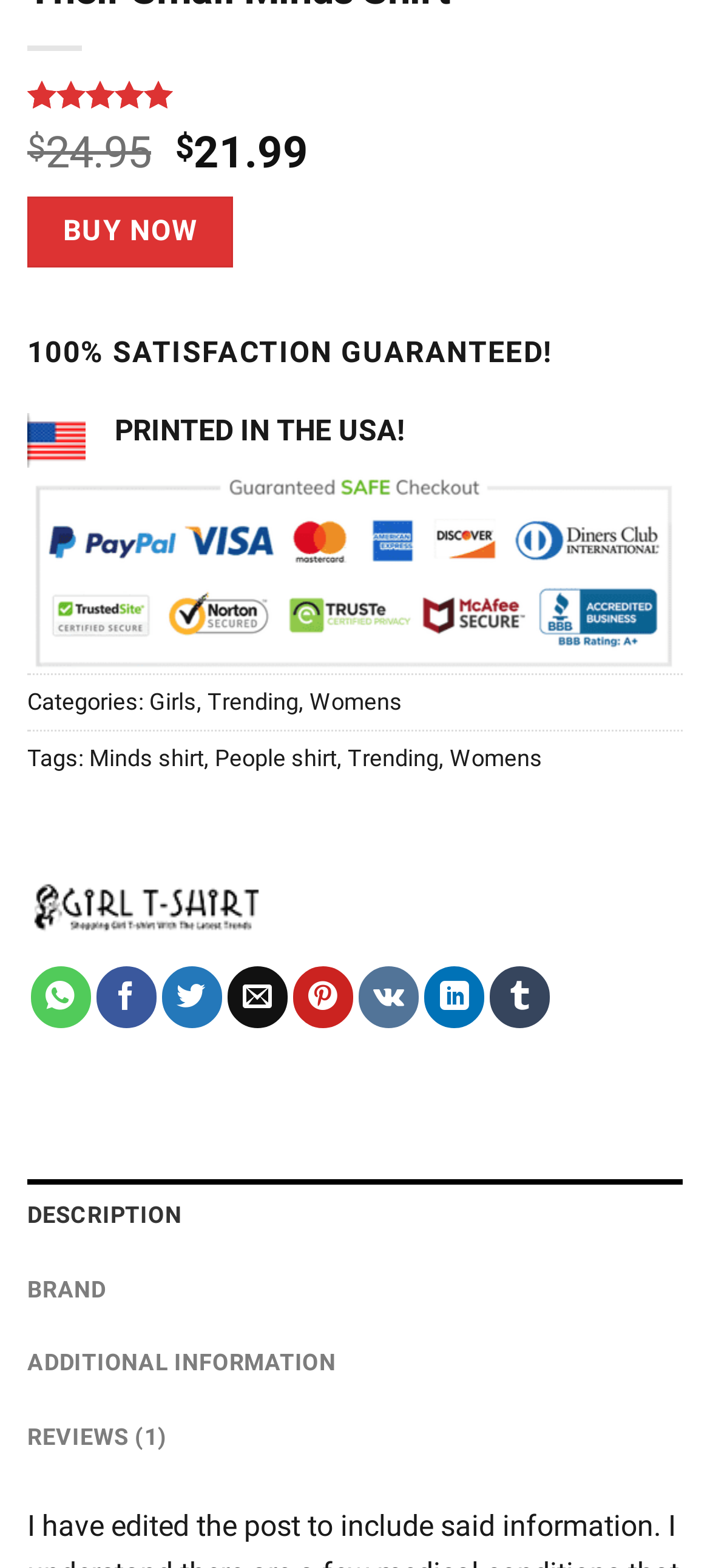Identify the bounding box coordinates of the specific part of the webpage to click to complete this instruction: "Check the customer ratings".

[0.038, 0.051, 0.962, 0.07]